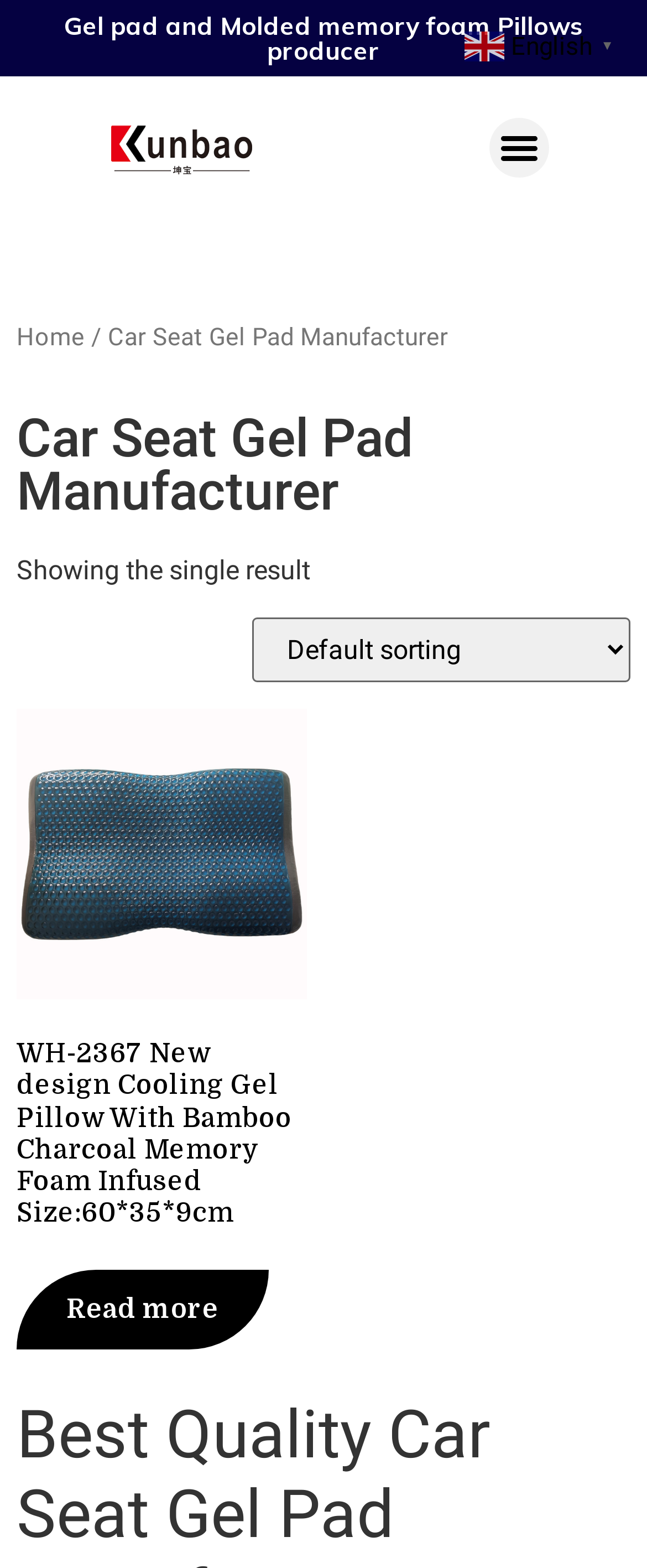Please provide a comprehensive answer to the question based on the screenshot: How many products are shown on this page?

I counted the number of product links on the page, and there is only one product link 'WH-2367 New design Cooling Gel Pillow With Bamboo Charcoal Memory Foam Infused Size:60*35*9cm'.